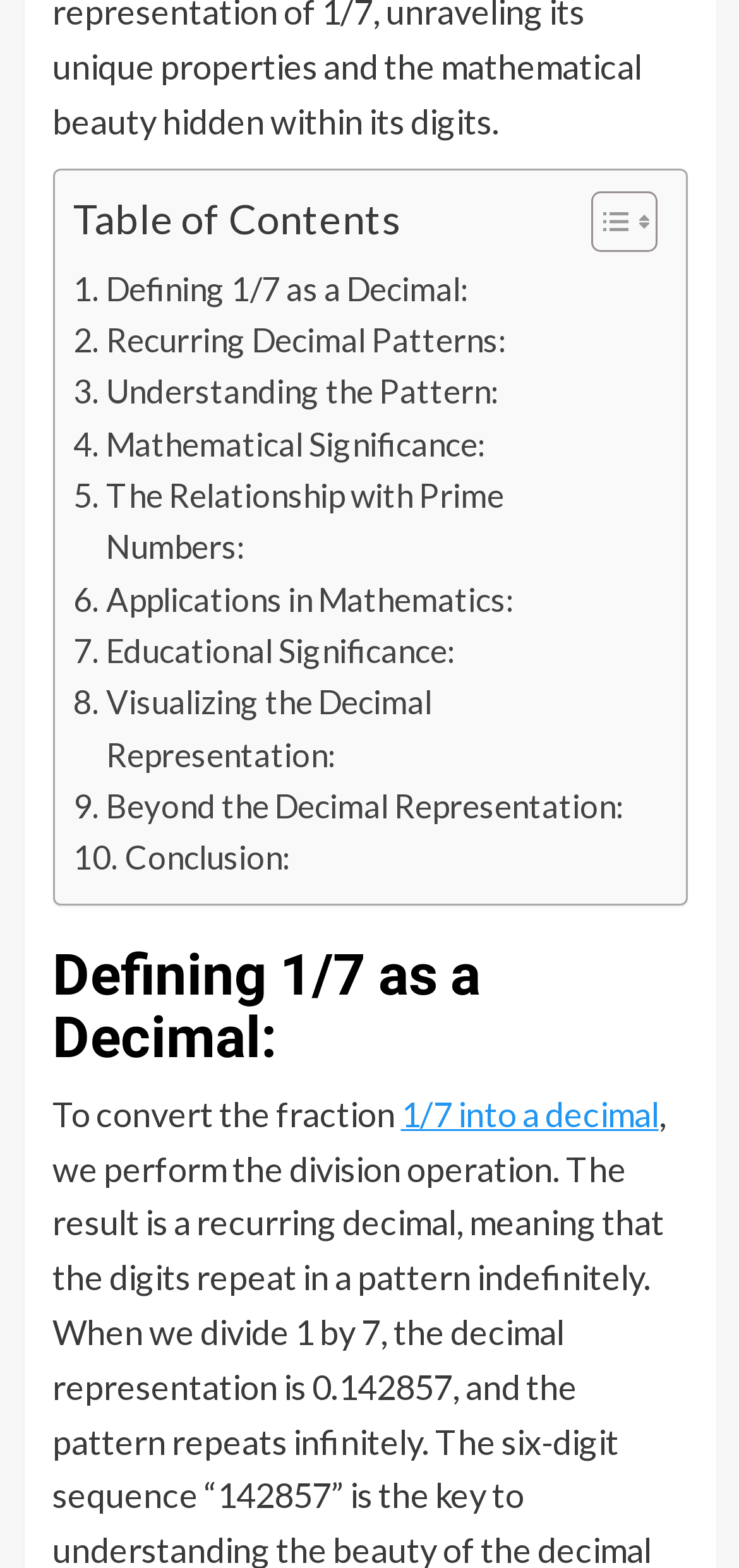Identify the bounding box coordinates for the element that needs to be clicked to fulfill this instruction: "go to CODE WITH C". Provide the coordinates in the format of four float numbers between 0 and 1: [left, top, right, bottom].

None